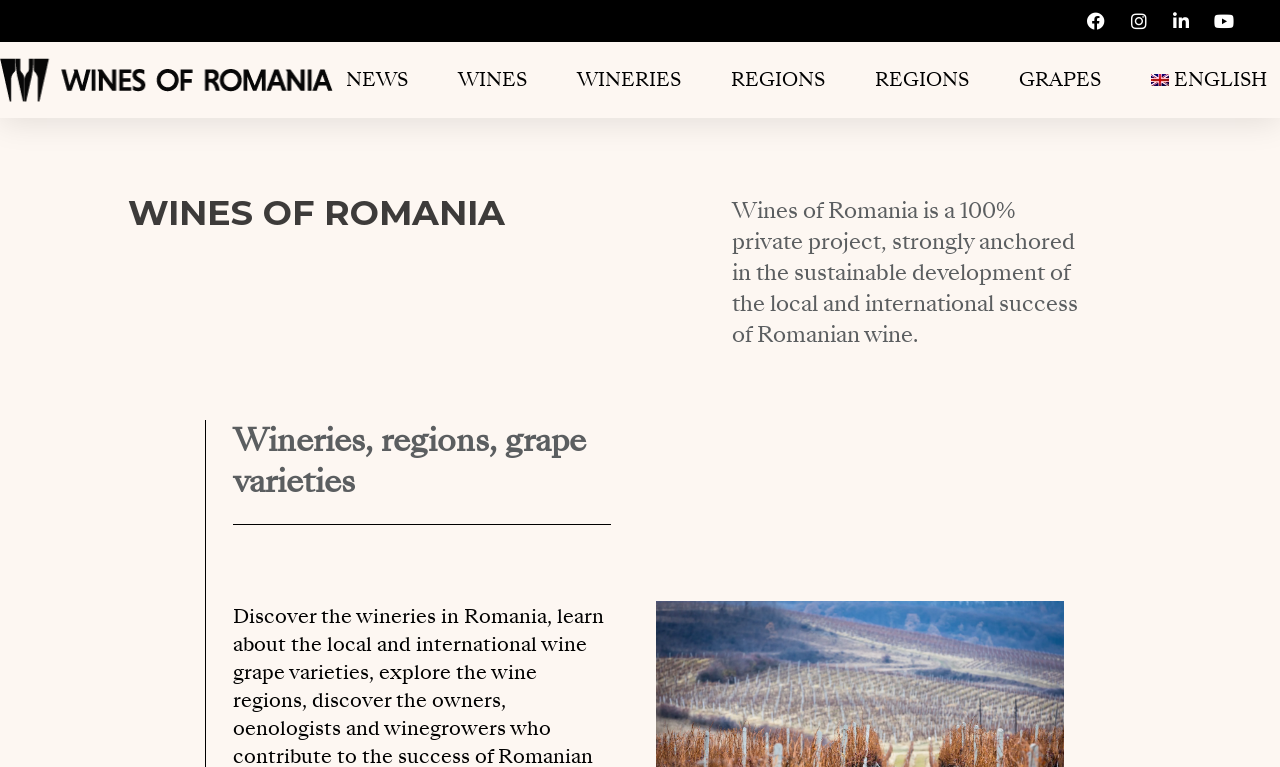Provide the bounding box coordinates for the area that should be clicked to complete the instruction: "Visit the WINERIES page".

[0.451, 0.074, 0.532, 0.134]